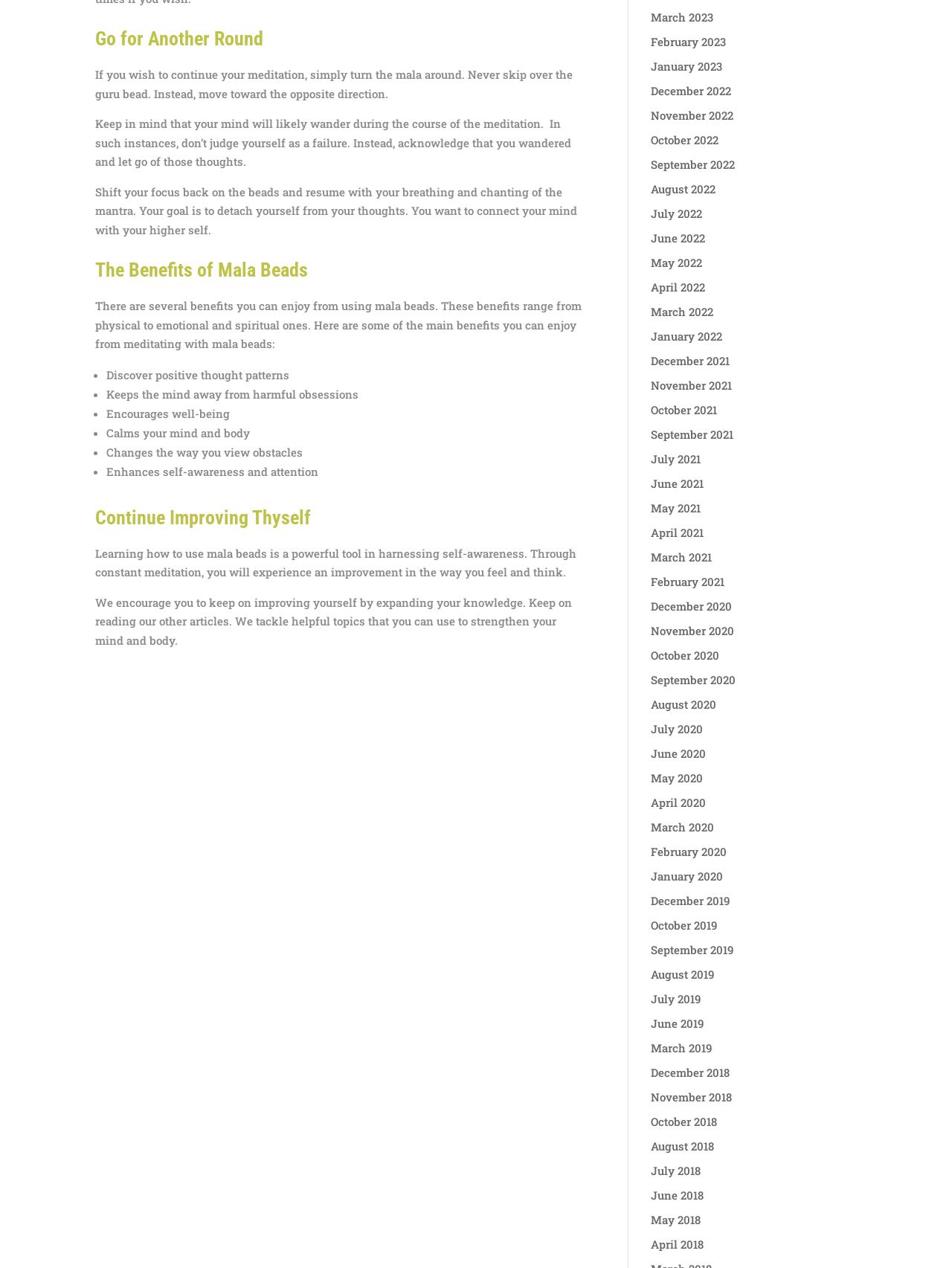Please specify the bounding box coordinates of the clickable region to carry out the following instruction: "Learn how to 'Continue Improving Thyself'". The coordinates should be four float numbers between 0 and 1, in the format [left, top, right, bottom].

[0.1, 0.393, 0.616, 0.429]